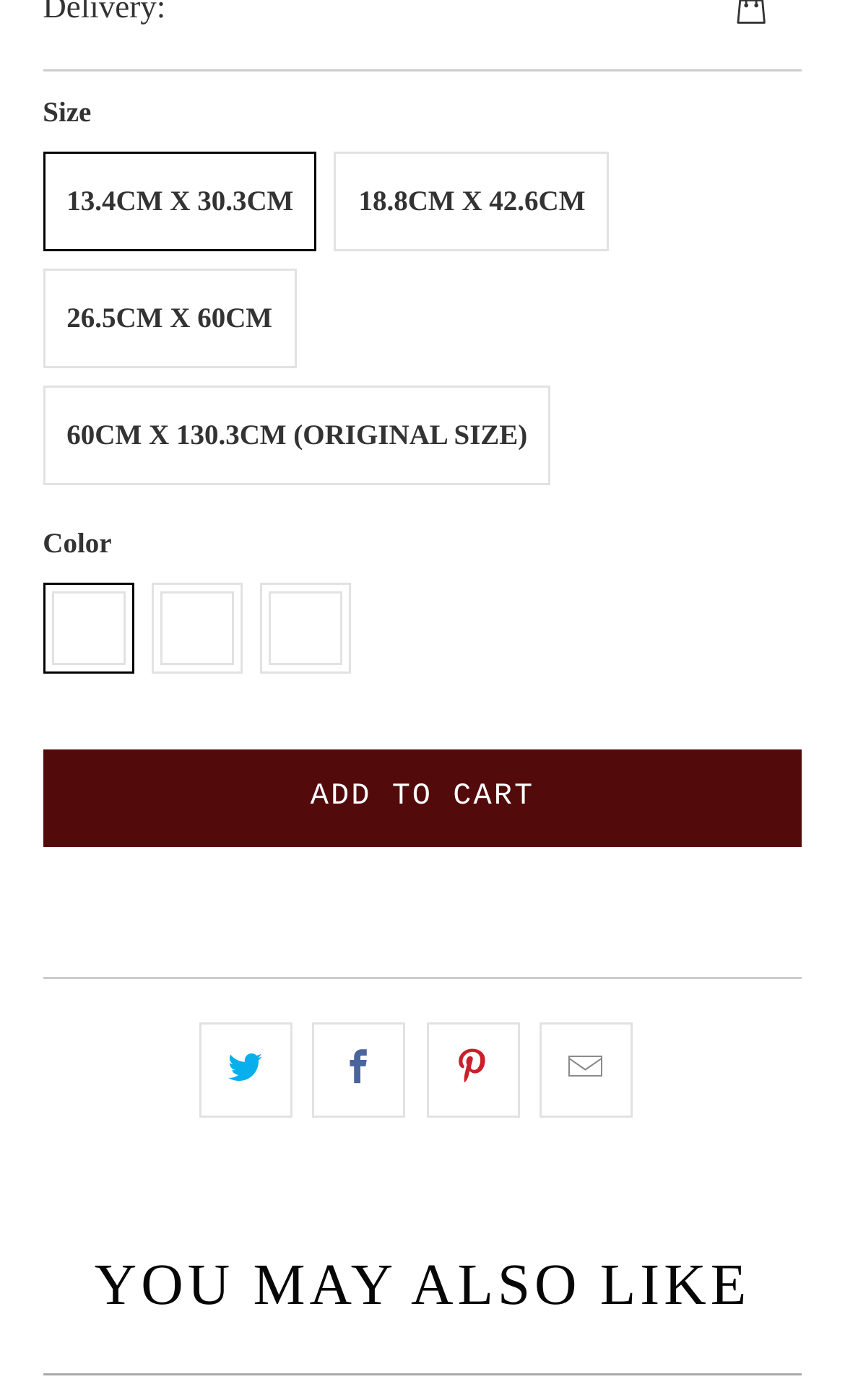Please find and report the bounding box coordinates of the element to click in order to perform the following action: "view similar products". The coordinates should be expressed as four float numbers between 0 and 1, in the format [left, top, right, bottom].

[0.051, 0.887, 0.949, 0.95]